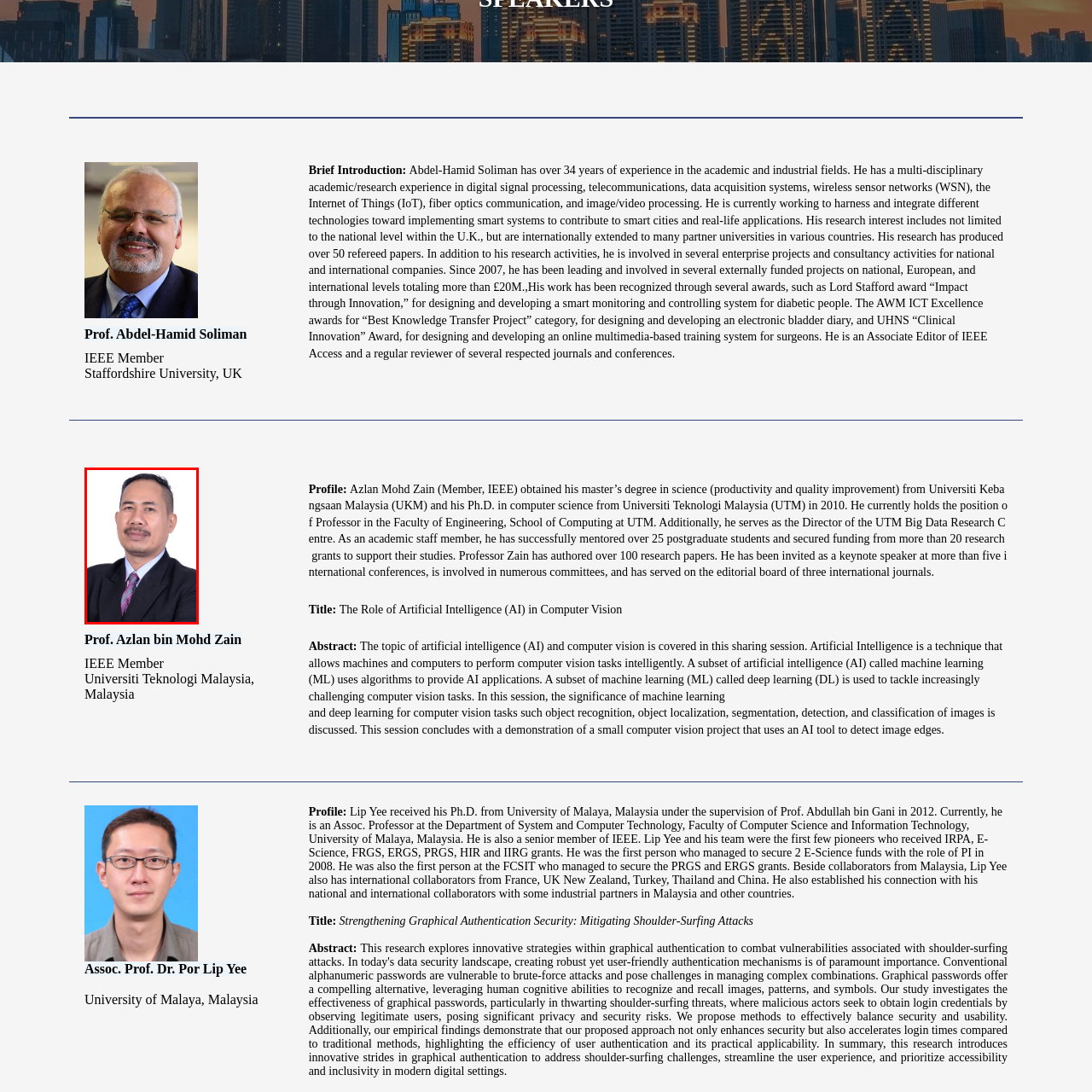Please scrutinize the image encapsulated by the red bounding box and provide an elaborate answer to the next question based on the details in the image: What is Professor Zain's highest academic degree?

According to the caption, Professor Zain has a master's degree in science and a Ph.D. in computer science, indicating that his highest academic degree is a Ph.D.